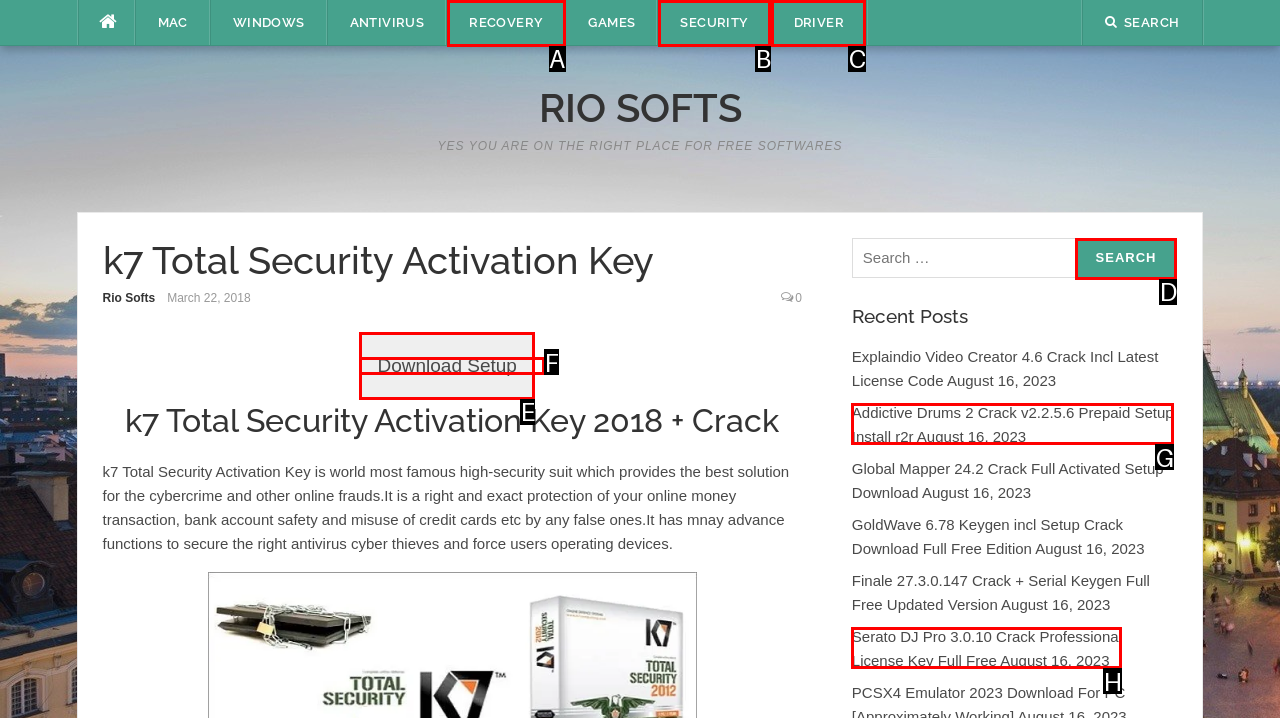Identify the option that corresponds to: Security
Respond with the corresponding letter from the choices provided.

B